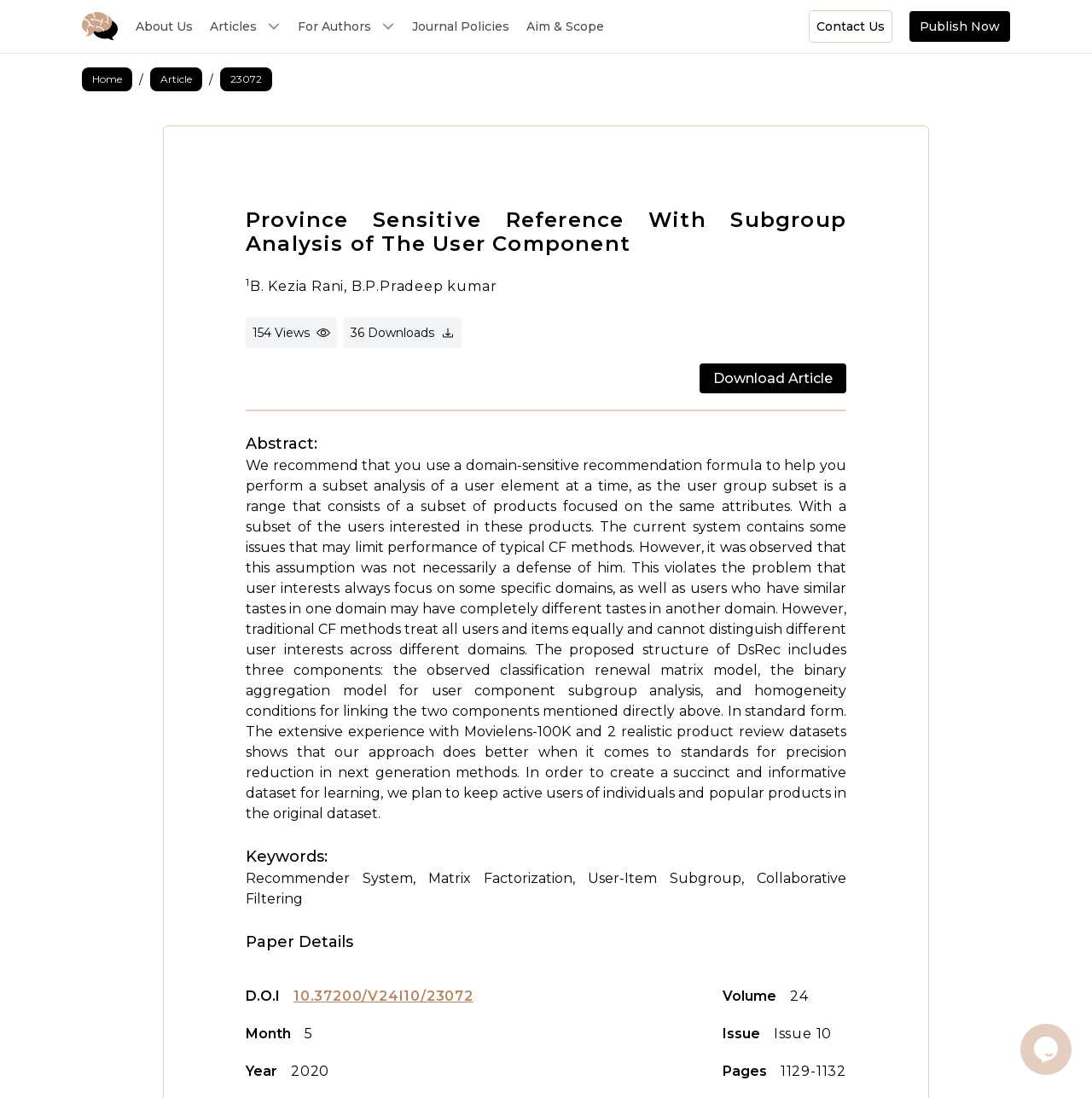What is the publication year of the paper?
Kindly offer a detailed explanation using the data available in the image.

The publication year of the paper can be found in the 'Paper Details' section, which is located at the bottom of the webpage. It is a static text element with the text '2020'.